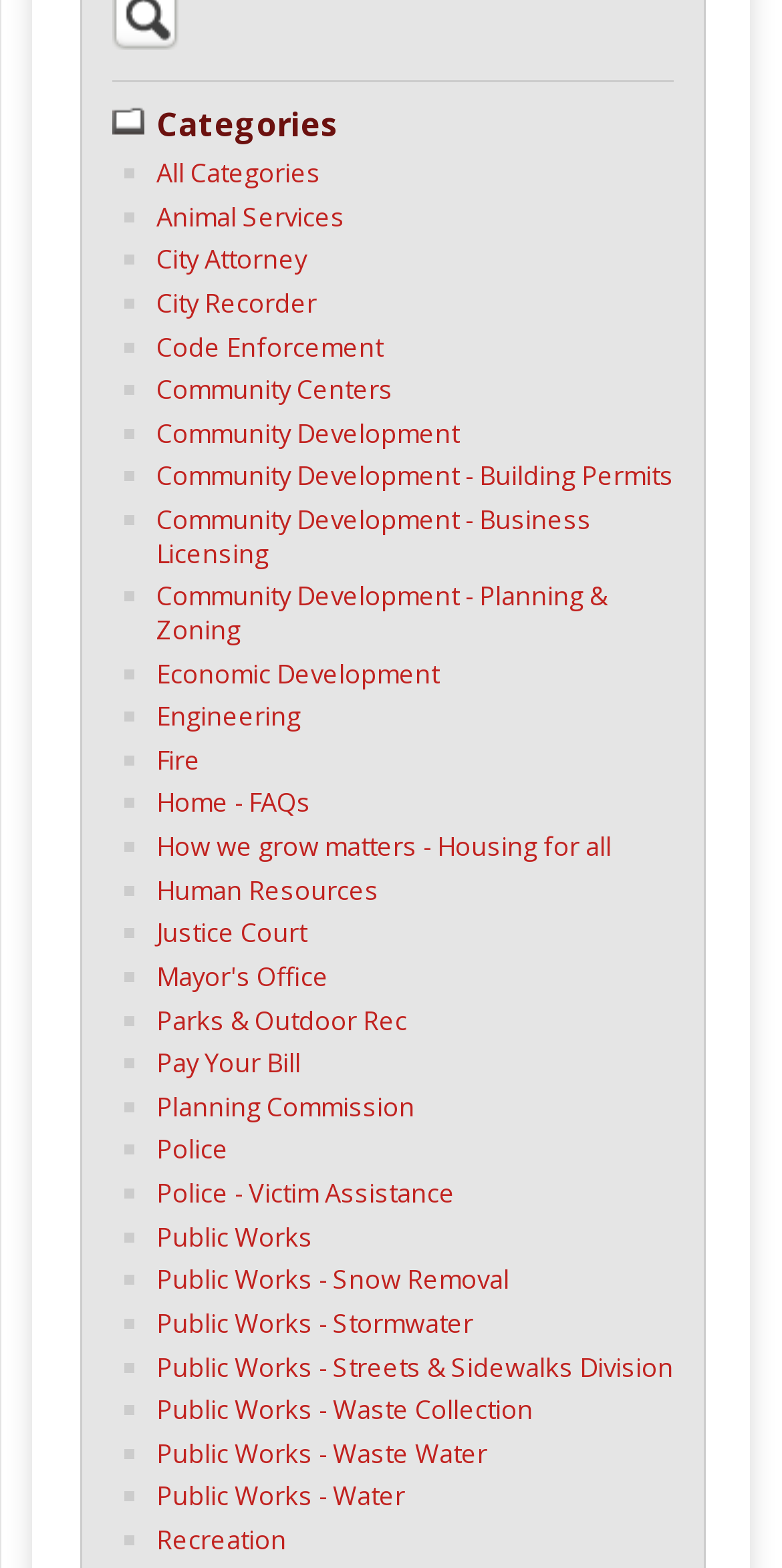Reply to the question with a single word or phrase:
What is the first category listed?

All Categories